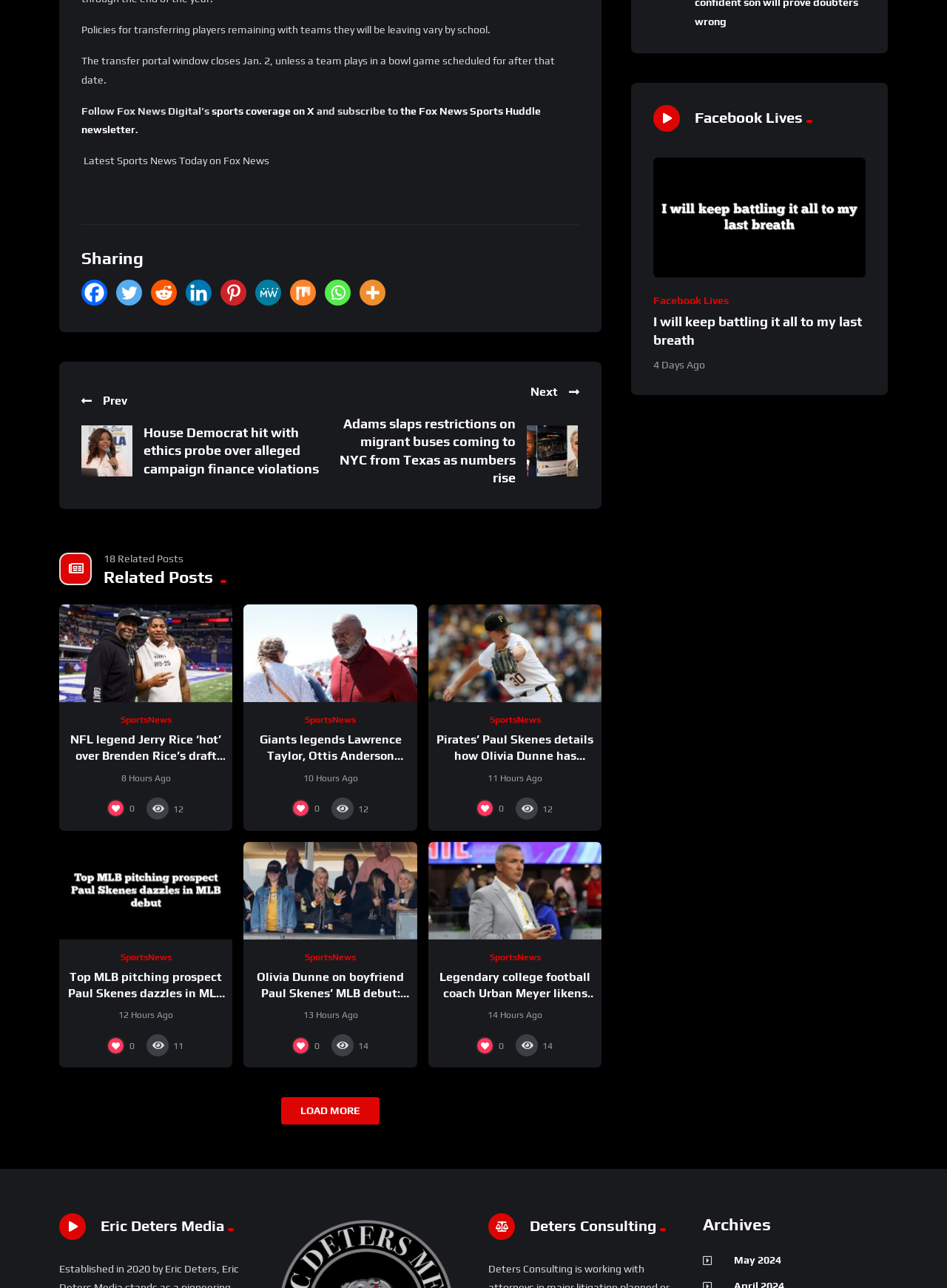What is the topic of the first article?
Answer the question with as much detail as possible.

I looked at the first article section and found the heading 'House Democrat hit with ethics probe over alleged campaign finance violations'.